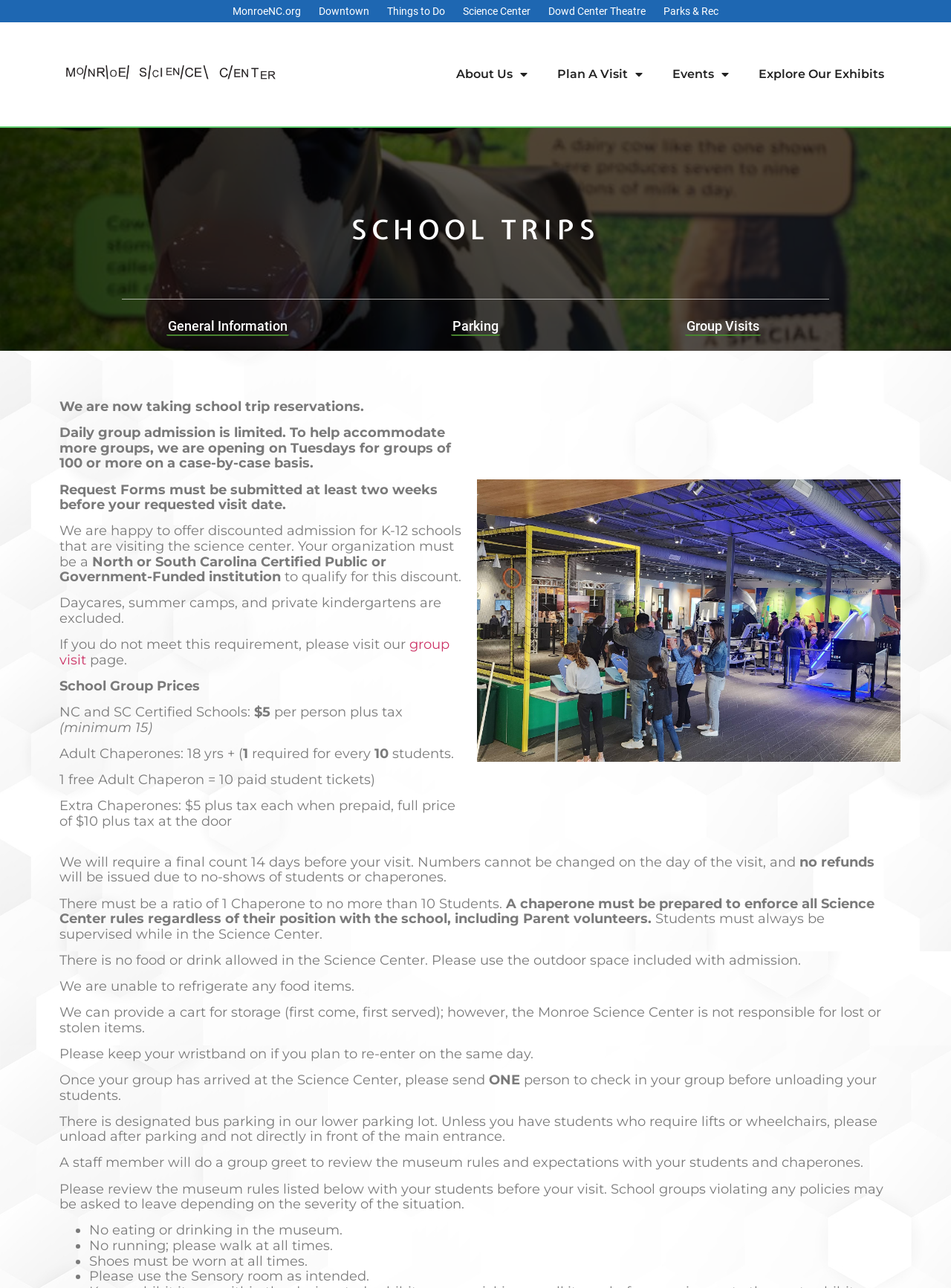What is the purpose of the group greet by a staff member?
Analyze the image and deliver a detailed answer to the question.

According to the webpage, a staff member will do a group greet to review the museum rules and expectations with the students and chaperones. This is to ensure that everyone is aware of the rules and can follow them during their visit.